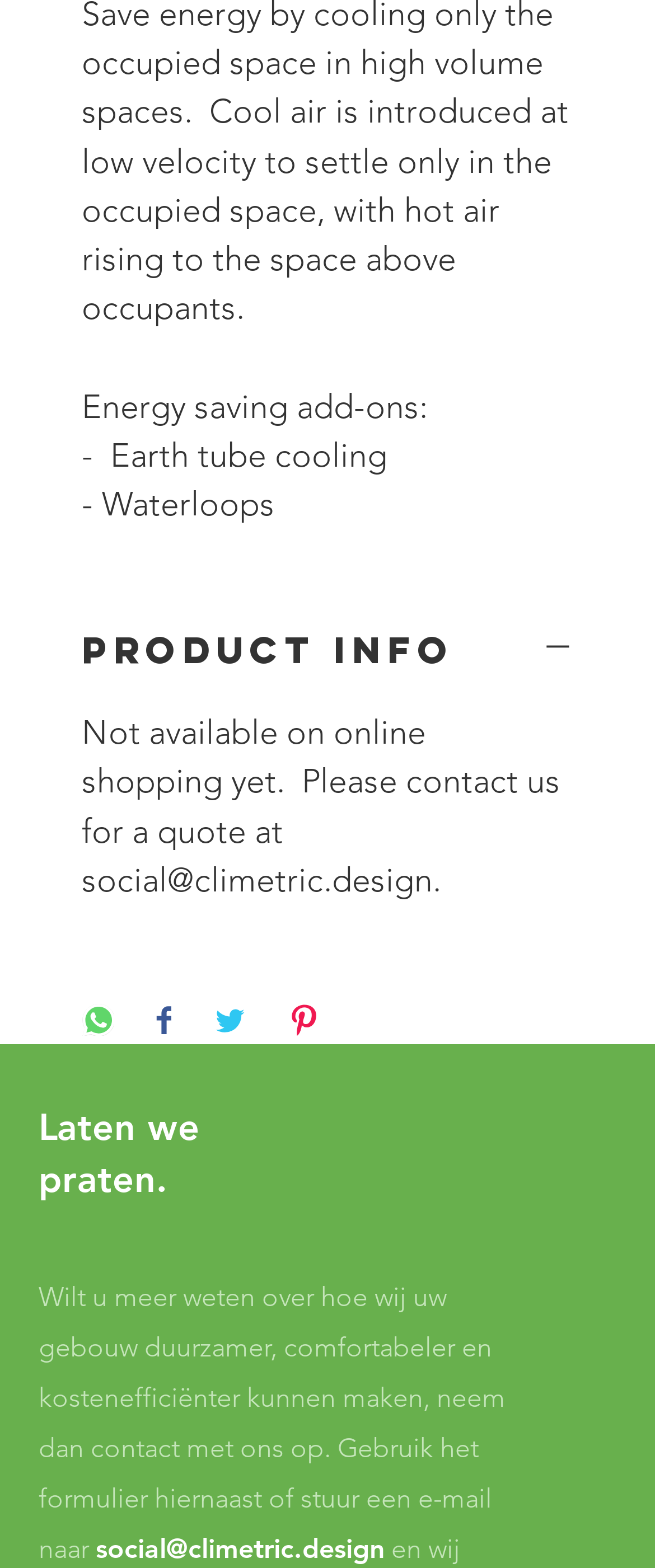Kindly determine the bounding box coordinates for the area that needs to be clicked to execute this instruction: "Enter your name".

[0.051, 0.785, 0.769, 0.814]